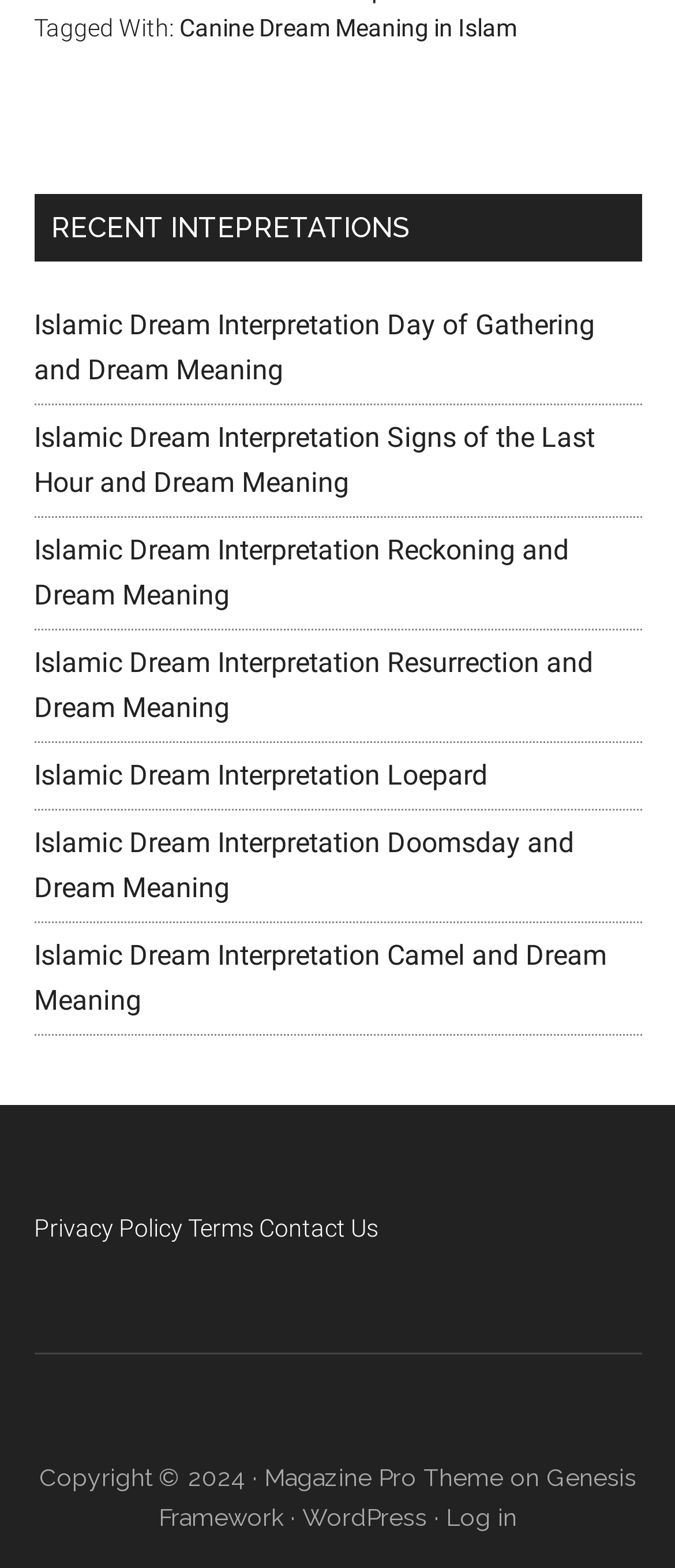Please identify the bounding box coordinates of the element that needs to be clicked to execute the following command: "View recent interpretations". Provide the bounding box using four float numbers between 0 and 1, formatted as [left, top, right, bottom].

[0.05, 0.124, 0.95, 0.167]